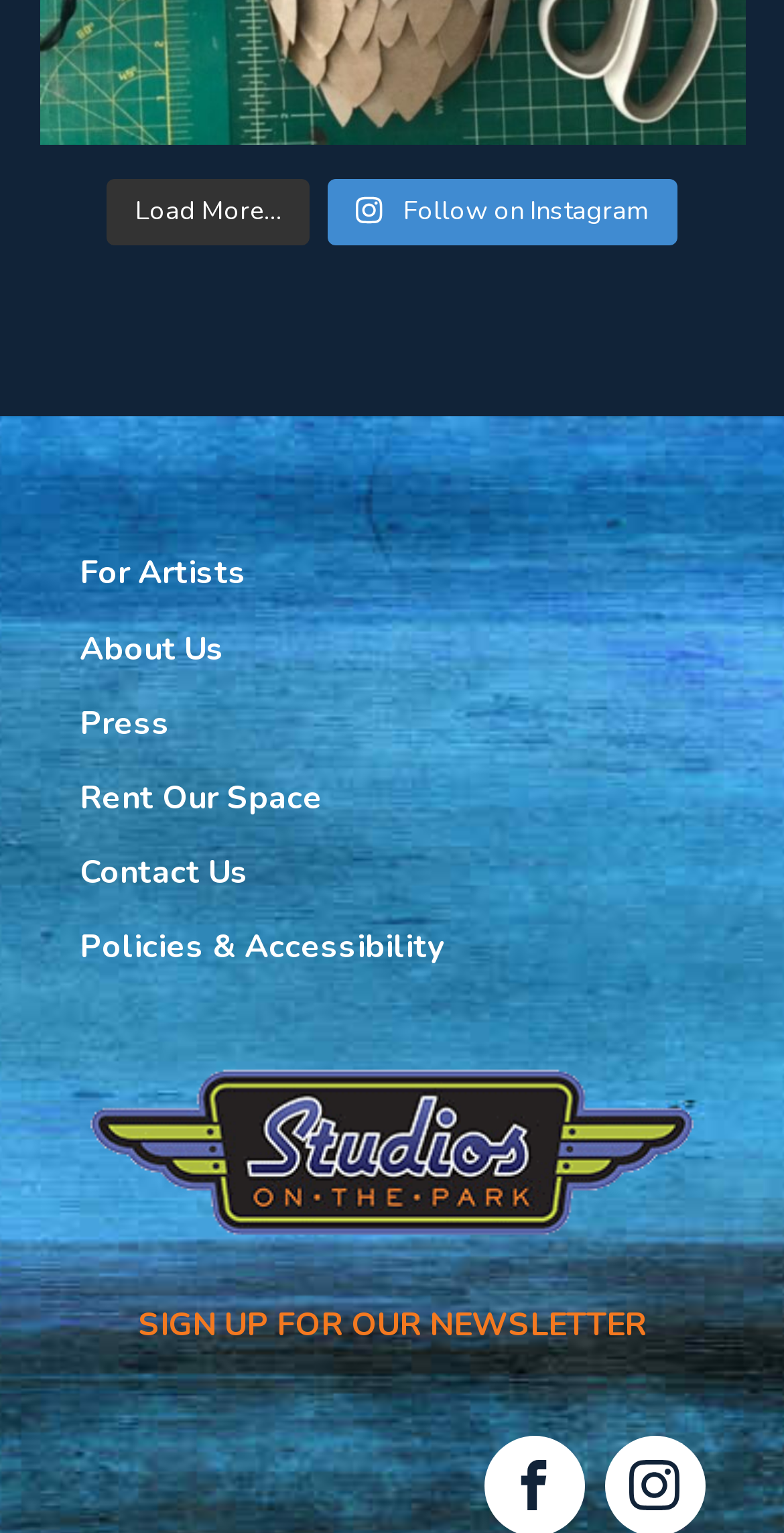How many social media links are present at the bottom of the webpage?
Give a one-word or short-phrase answer derived from the screenshot.

2